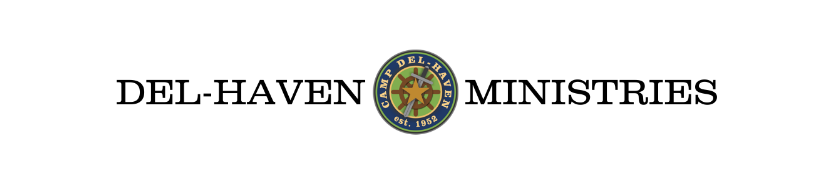Identify and describe all the elements present in the image.

The image features the logo and title of "Del-Haven Ministries," prominently displaying the organization's commitment to spiritual growth and outreach. At the center is a circular emblem, highlighting "Camp Del-Haven" with the year "est. 1981" inscribed below, symbolizing its longstanding presence and dedication to community service. The bold typography of "DEL-HAVEN" and "MINISTRIES" flanking the logo reinforces the identity of the organization, serving as a focal point for visitors to the site's devotional content for February 2014. This graphical representation not only signifies a welcoming invitation but also emphasizes the ministry's core mission to connect individuals with faith-based teachings and fellowship.